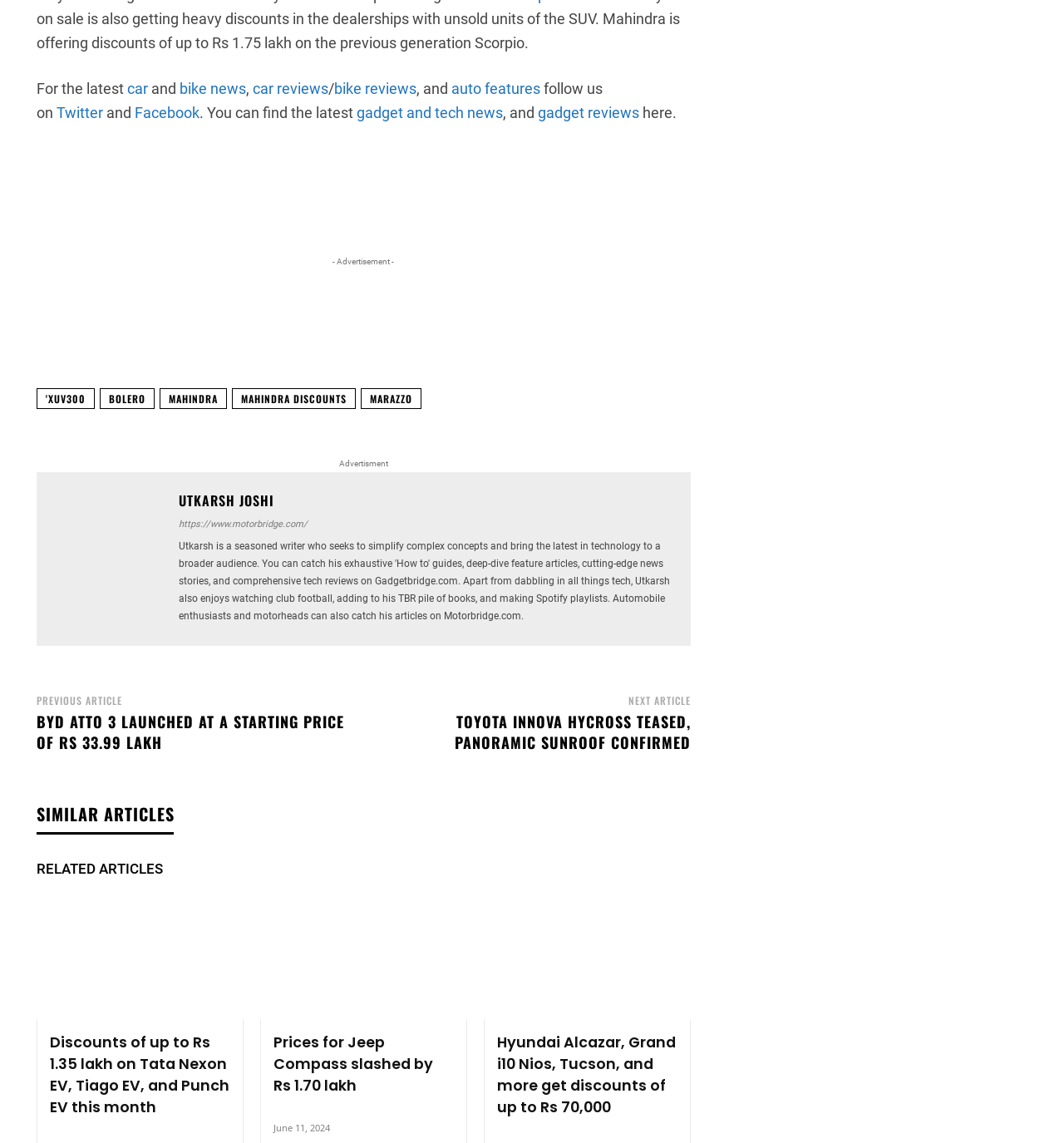Determine the bounding box coordinates of the section I need to click to execute the following instruction: "Read article about BYD ATTO 3". Provide the coordinates as four float numbers between 0 and 1, i.e., [left, top, right, bottom].

[0.034, 0.622, 0.323, 0.659]